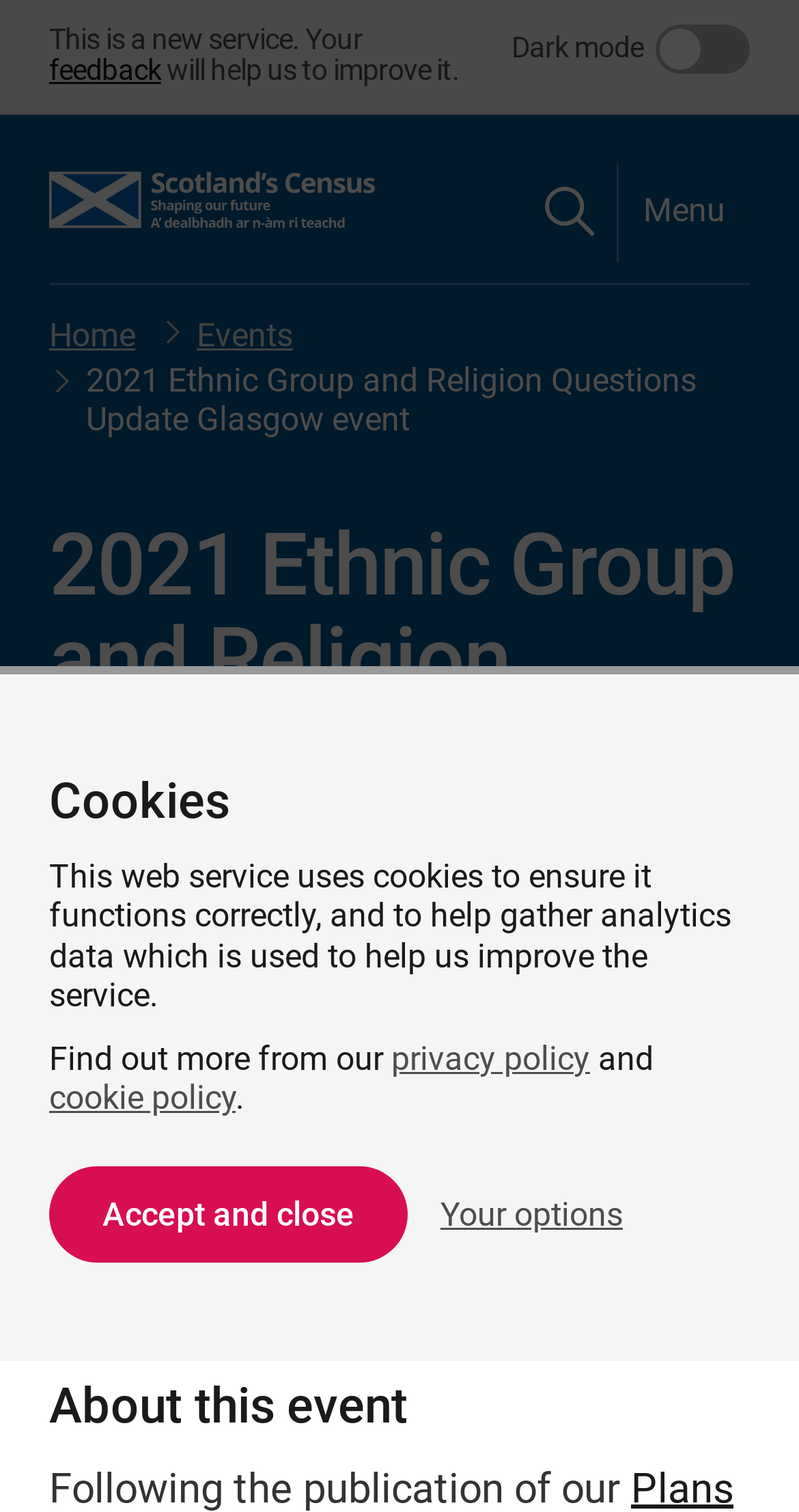Determine the bounding box coordinates for the UI element matching this description: "Accept and close".

[0.062, 0.772, 0.51, 0.835]